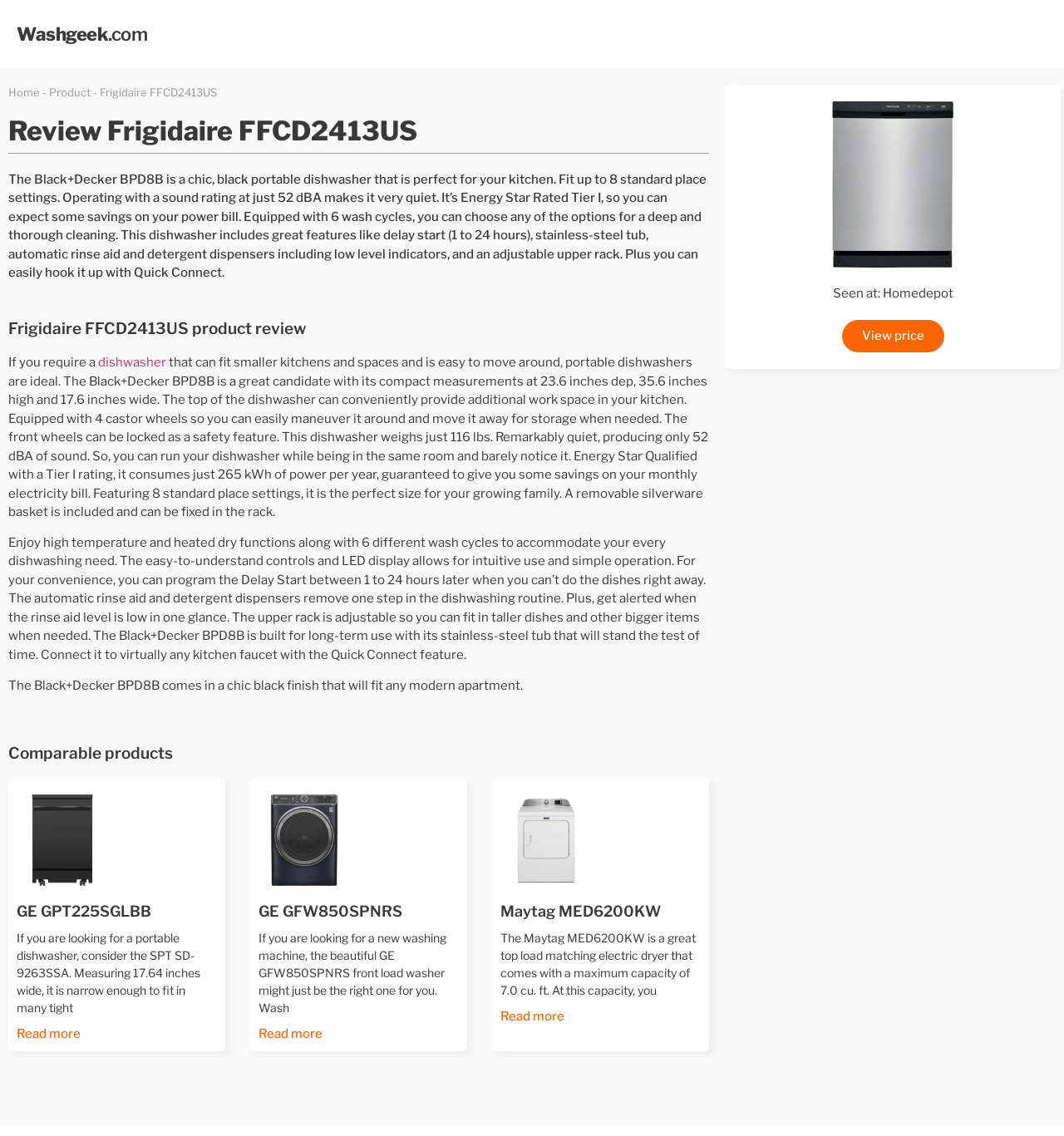Please provide the bounding box coordinates for the UI element as described: "Product". The coordinates must be four floats between 0 and 1, represented as [left, top, right, bottom].

[0.046, 0.075, 0.085, 0.087]